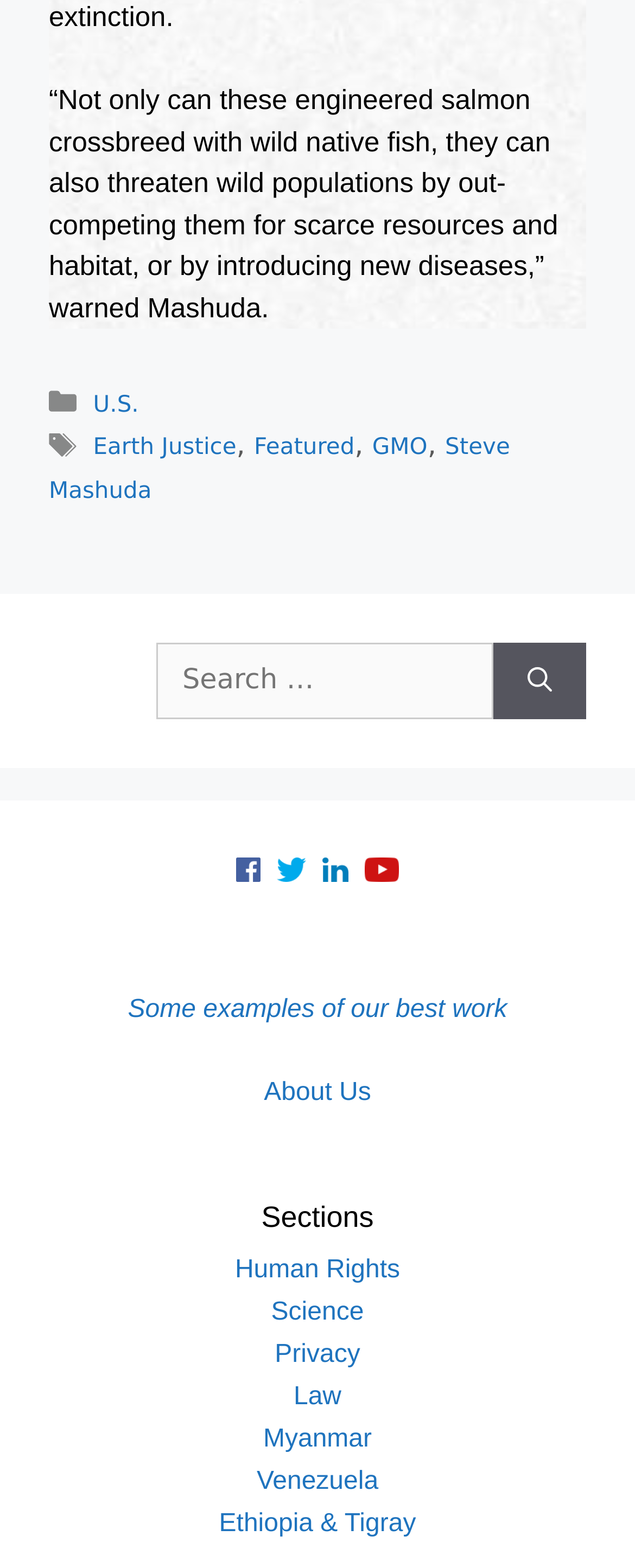Please locate the bounding box coordinates of the region I need to click to follow this instruction: "View some examples of our best work".

[0.201, 0.635, 0.799, 0.653]